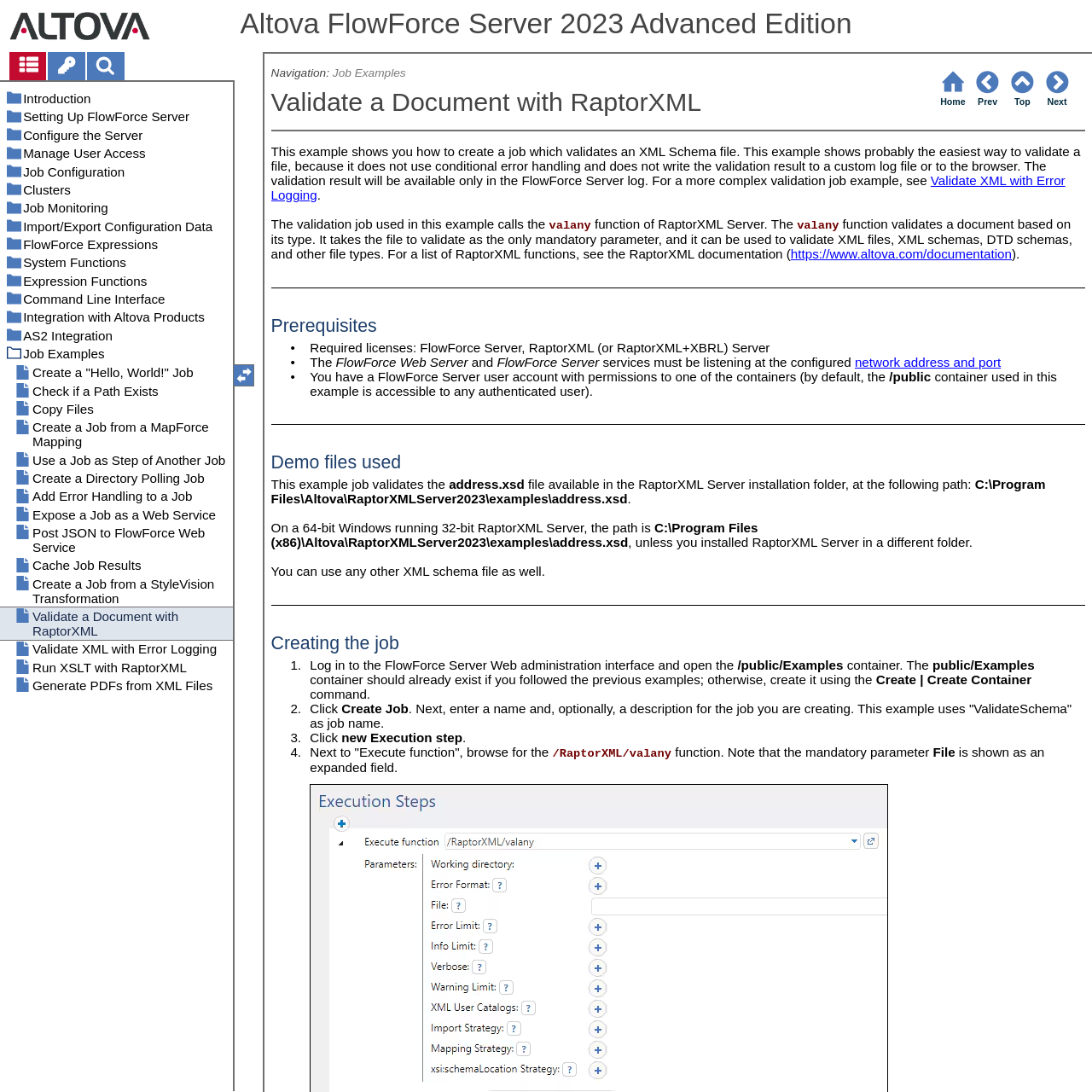What is the name of the server?
Using the image, provide a detailed and thorough answer to the question.

The name of the server can be found in the heading element at the top of the webpage, which is 'Altova FlowForce Server 2023 Advanced Edition'.